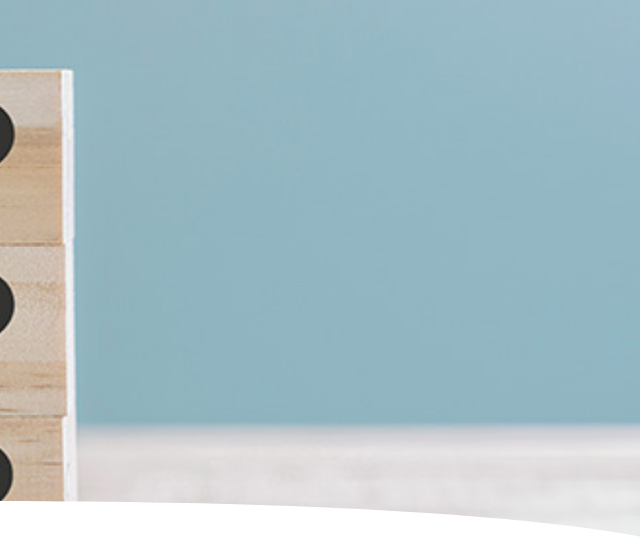Thoroughly describe what you see in the image.

The image features a stack of wooden blocks, each adorned with a single black dot. The blocks are neatly arranged on a soft surface, with a calm blue wall in the background. This visual composition might symbolize principles of balance and support, serving as a representation of concepts related to stability or foundational techniques. It aligns well with themes found in concrete repair methods, such as mudjacking and polyurethane injection, which are discussed in the accompanying text about concrete leveling. The simplicity and organization of the blocks evoke a sense of order, paralleling the systematic approach needed in concrete lifting solutions.